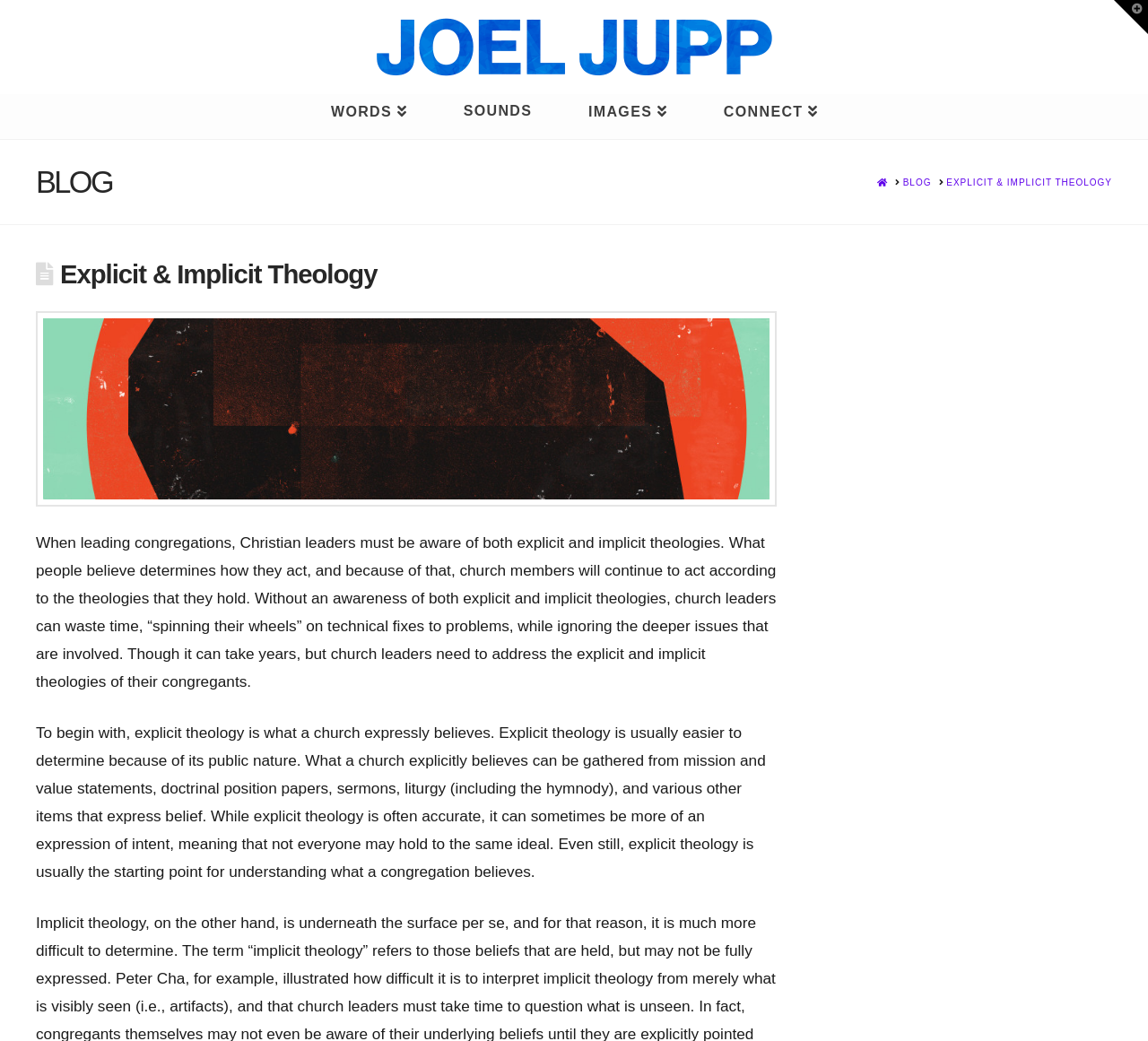Please identify the bounding box coordinates of where to click in order to follow the instruction: "view blog".

[0.031, 0.16, 0.594, 0.19]